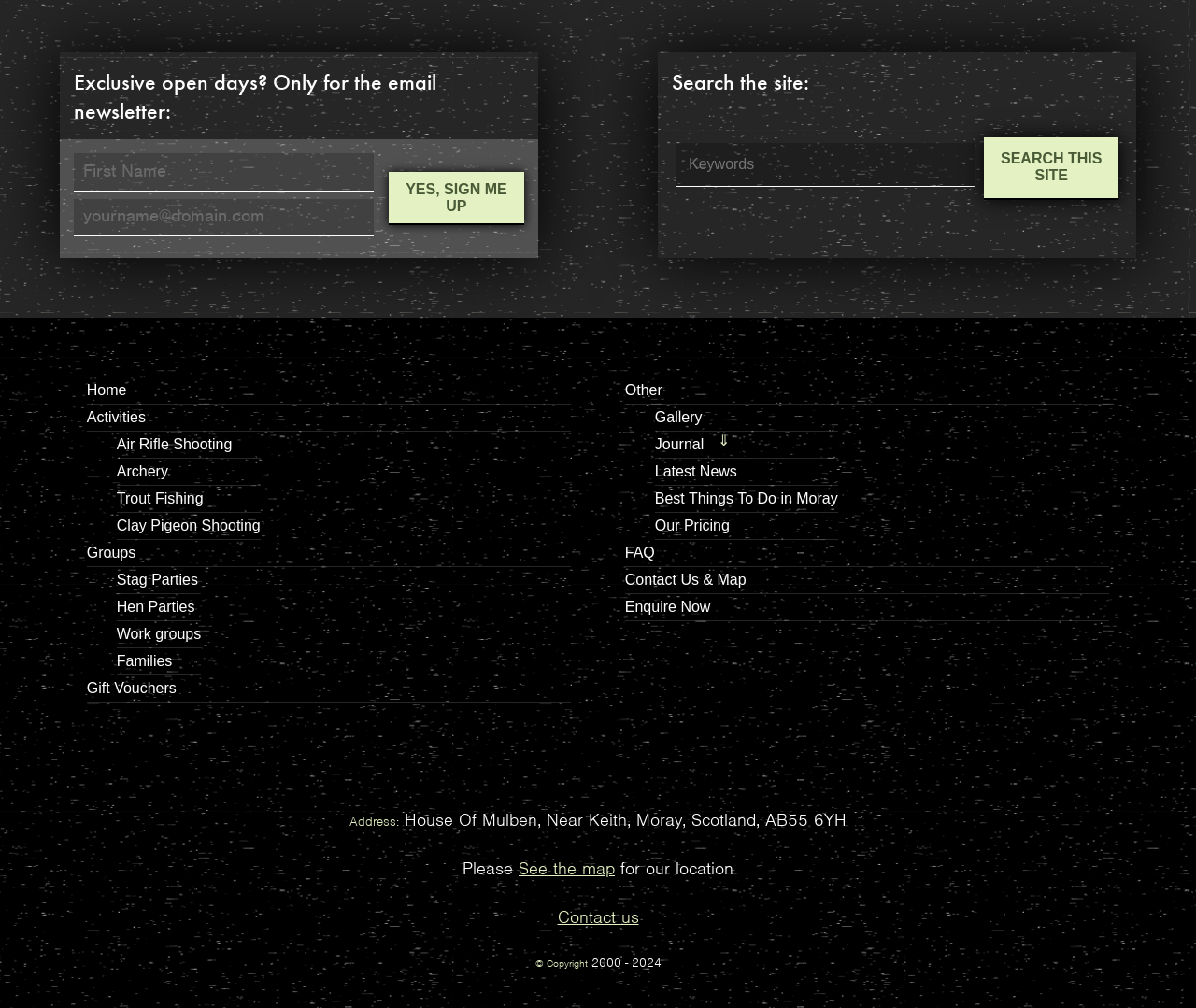Could you find the bounding box coordinates of the clickable area to complete this instruction: "Go to the home page"?

[0.072, 0.375, 0.477, 0.401]